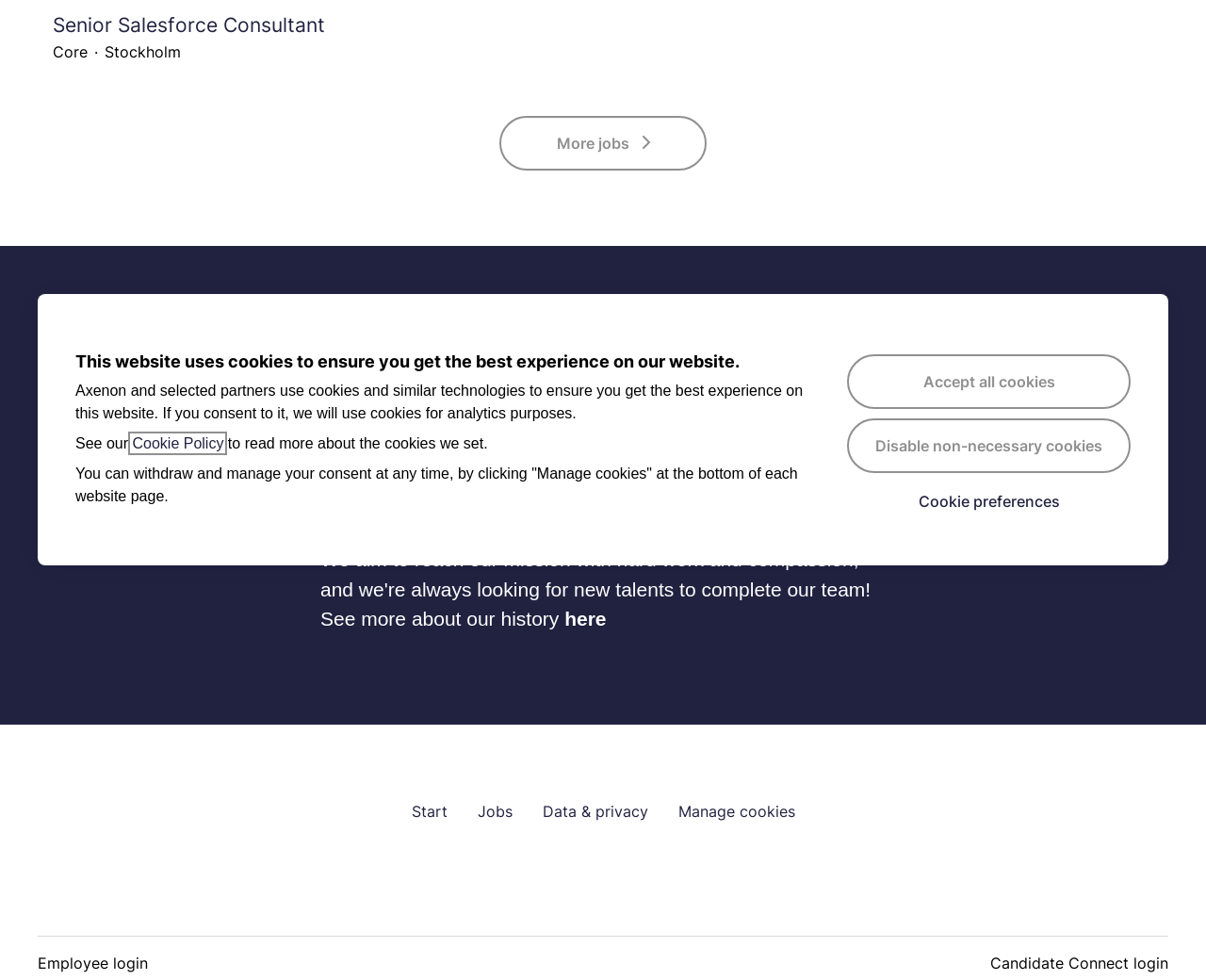Provide the bounding box coordinates of the UI element that matches the description: "Candidate Connect login".

[0.821, 0.971, 0.969, 0.994]